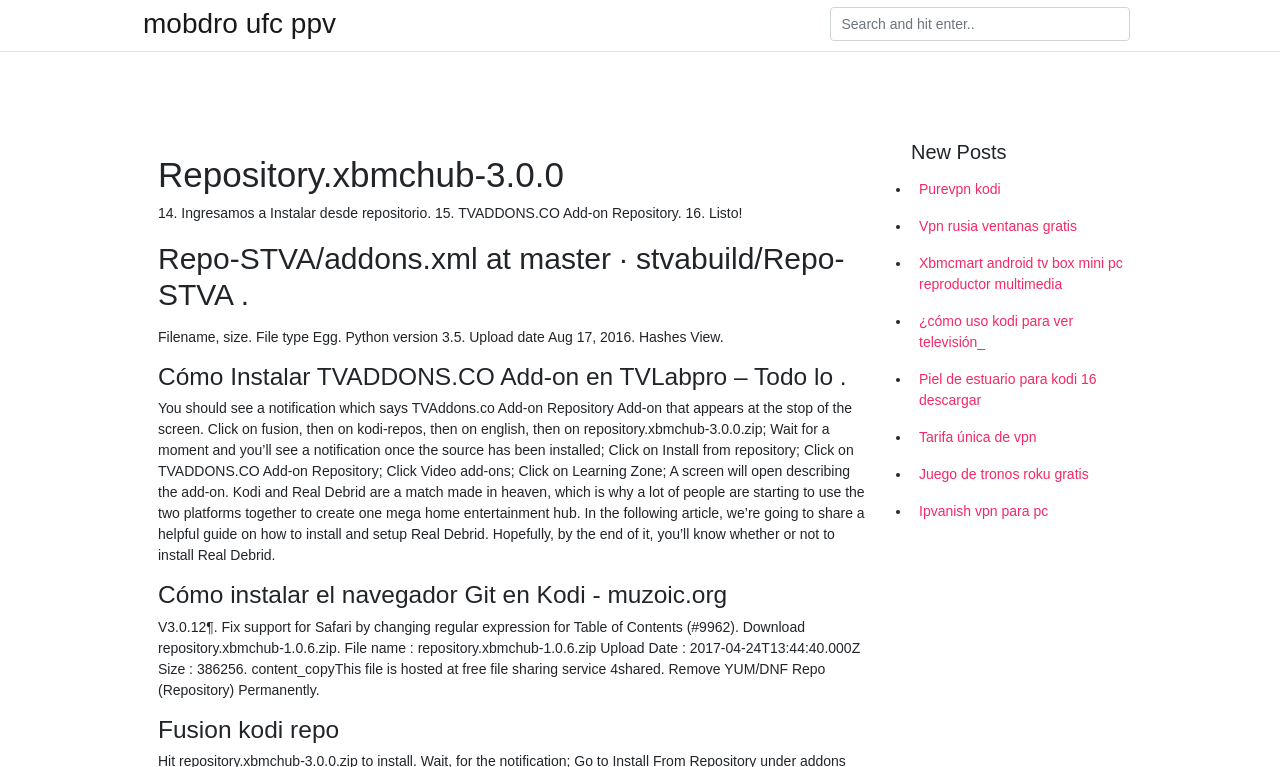Using the given element description, provide the bounding box coordinates (top-left x, top-left y, bottom-right x, bottom-right y) for the corresponding UI element in the screenshot: Juego de tronos roku gratis

[0.712, 0.595, 0.888, 0.643]